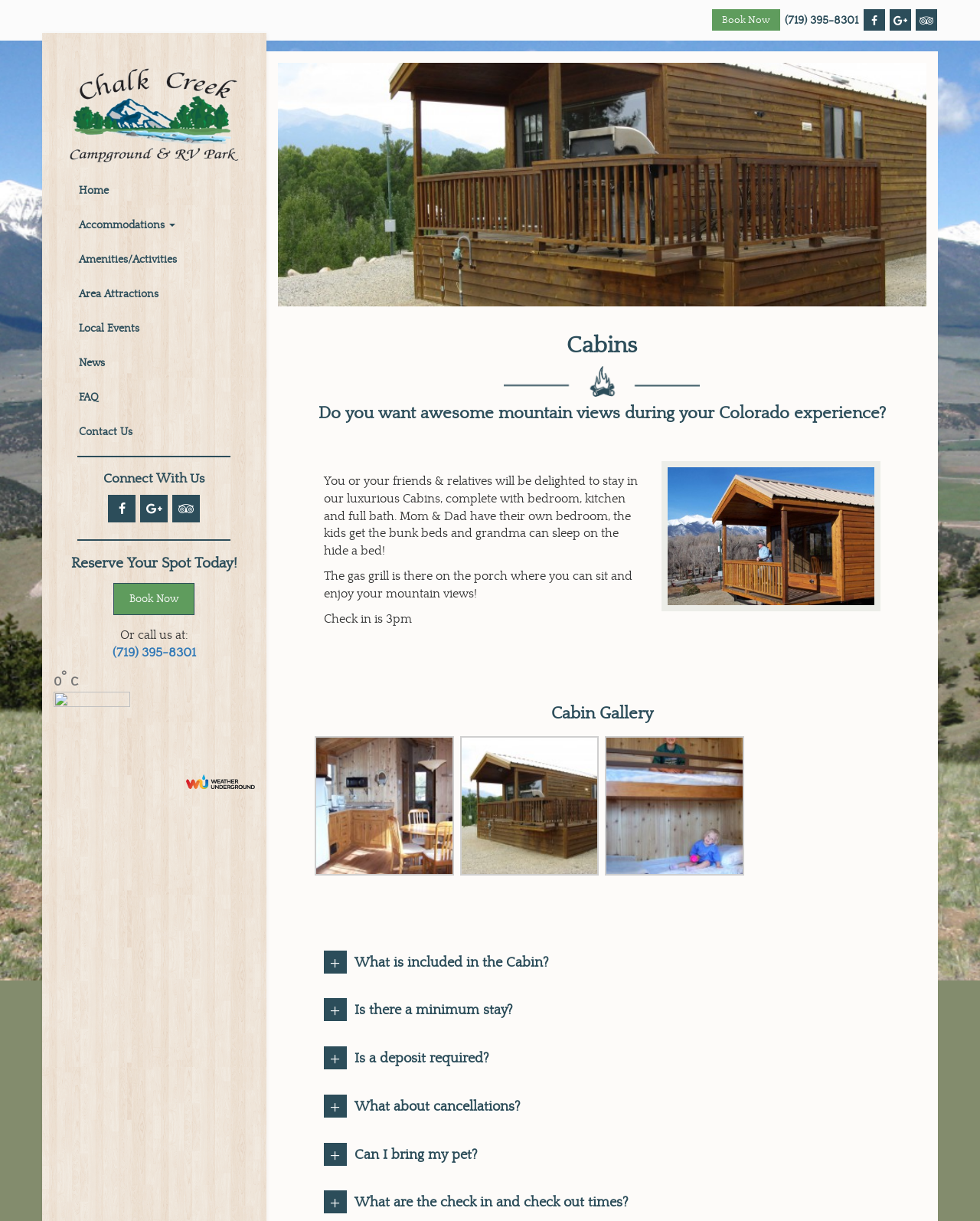What type of accommodation is offered?
Using the image as a reference, give an elaborate response to the question.

Based on the webpage, it is clear that the website is offering cabins as a type of accommodation. This is evident from the heading 'Cabins' and the description of the cabins, which mentions that they have bedrooms, kitchens, and full baths.